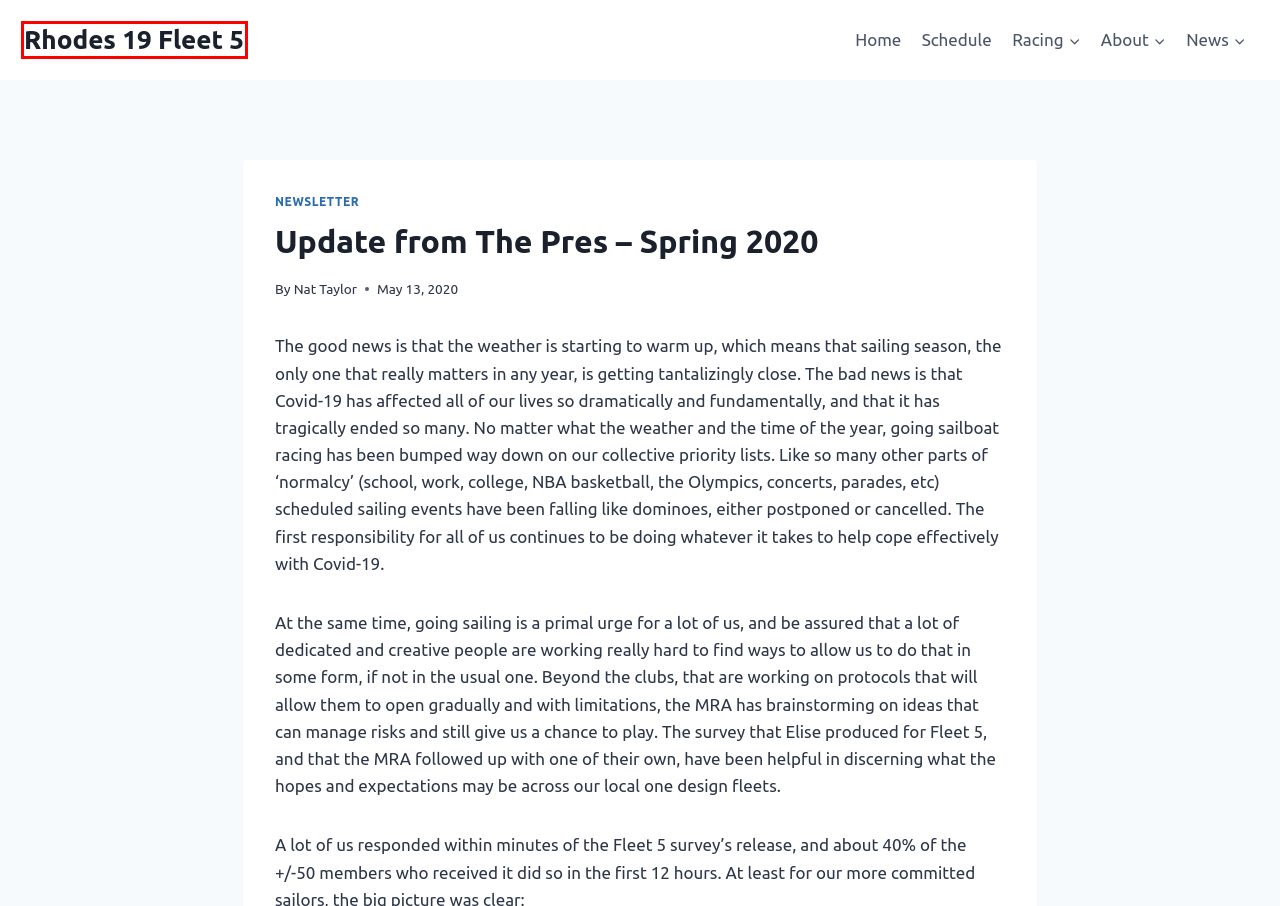Examine the screenshot of a webpage with a red bounding box around a specific UI element. Identify which webpage description best matches the new webpage that appears after clicking the element in the red bounding box. Here are the candidates:
A. Marblehead Racing Association - Racing & Results - MRA Schedule - Marblehead, MA
B. About – Rhodes 19 Fleet 5
C. Meet Rick, Jess and Majorie Ann – Rhodes 19 Fleet 5
D. Getting Off to a Good Start – Rhodes 19 Fleet 5
E. News – Rhodes 19 Fleet 5
F. Newsletter – Rhodes 19 Fleet 5
G. Greeting from the Prez – Winter 2007 – Rhodes 19 Fleet 5
H. Rhodes 19 Fleet 5 – Marblehead, MA

H